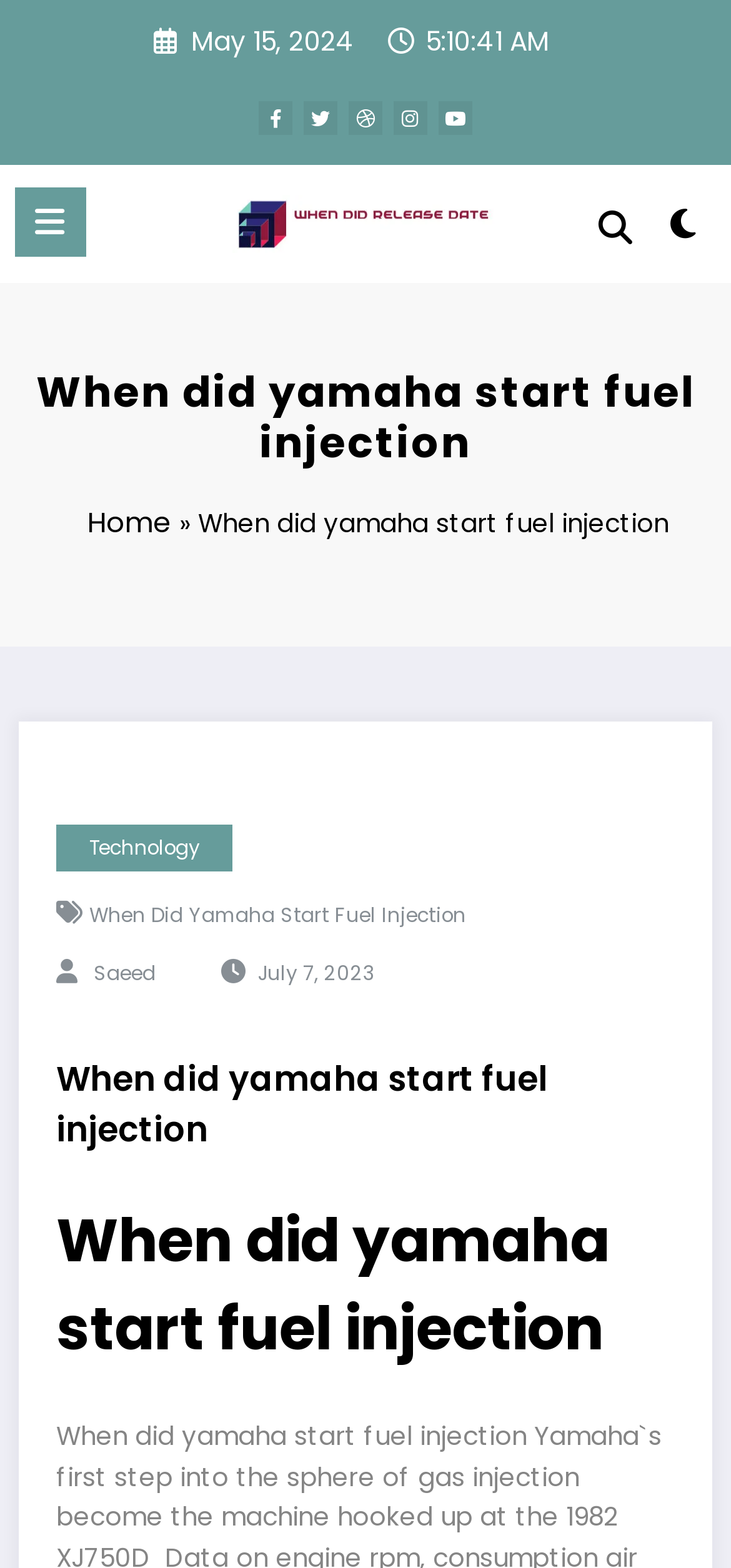What is the date of the latest update?
Utilize the information in the image to give a detailed answer to the question.

I found the date of the latest update by looking at the top of the webpage, where it says 'May 15, 2024' next to the time '5:10:42 AM'.